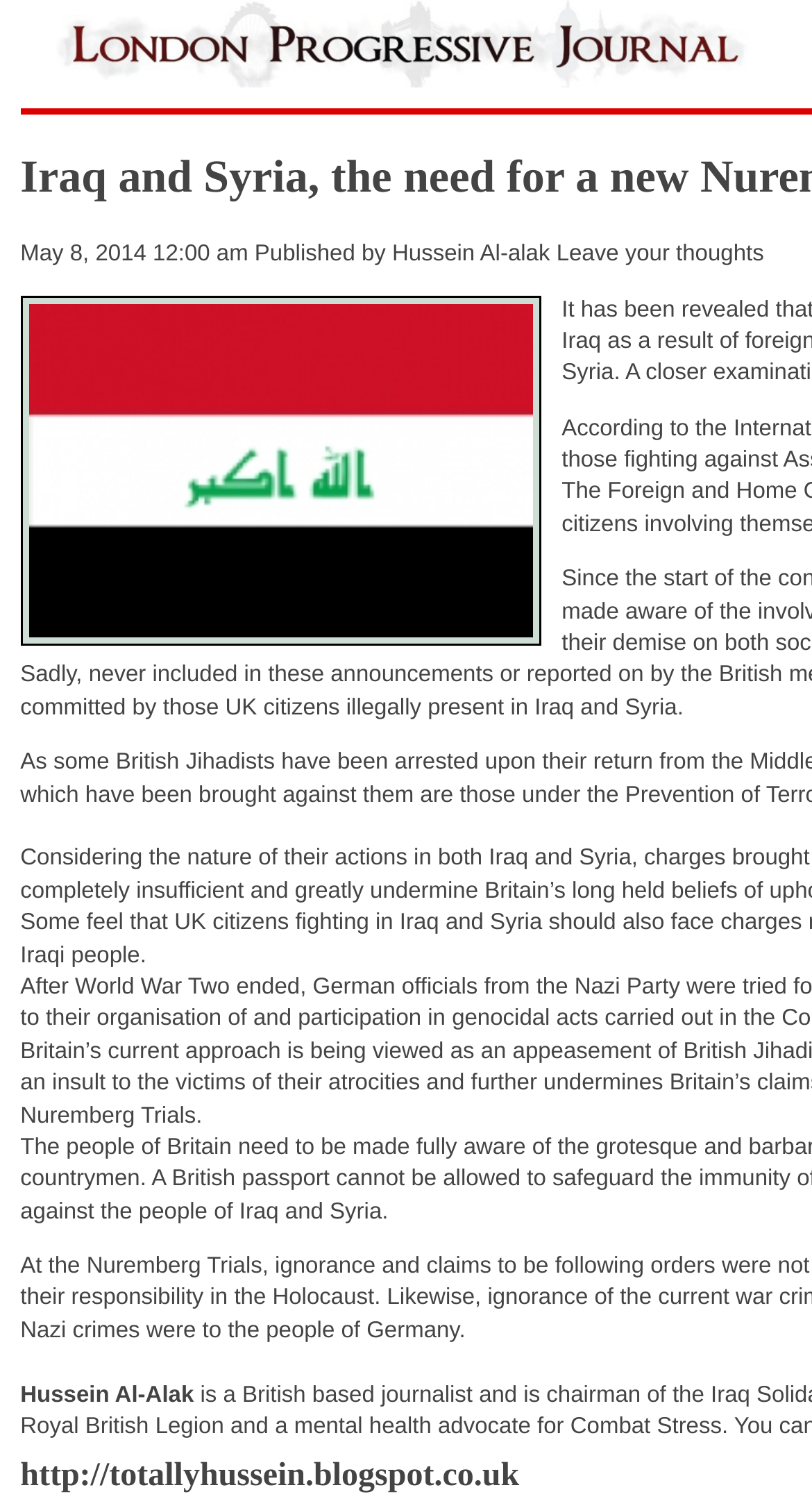What is the position of the logo on the webpage?
Look at the image and respond to the question as thoroughly as possible.

I determined the position of the logo by looking at its bounding box coordinates, which are [0.025, 0.038, 0.975, 0.055]. The y1 and y2 values are small, indicating that the logo is at the top of the webpage.